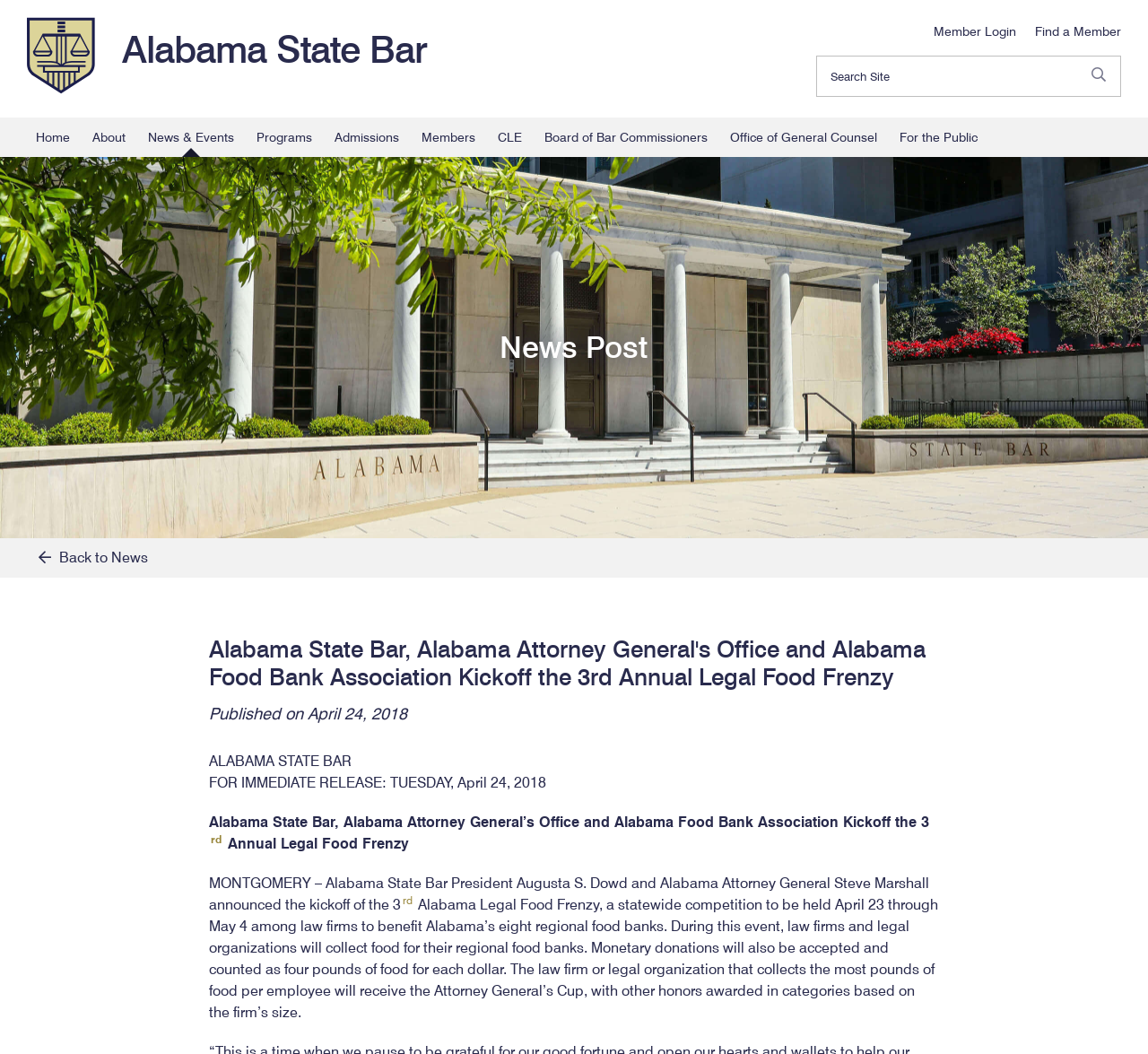Analyze the image and provide a detailed answer to the question: What is the name of the award given to the law firm or legal organization that collects the most pounds of food per employee?

I found the answer by reading the text 'The law firm or legal organization that collects the most pounds of food per employee will receive the Attorney General’s Cup...' which indicates that the award is called the Attorney General’s Cup.